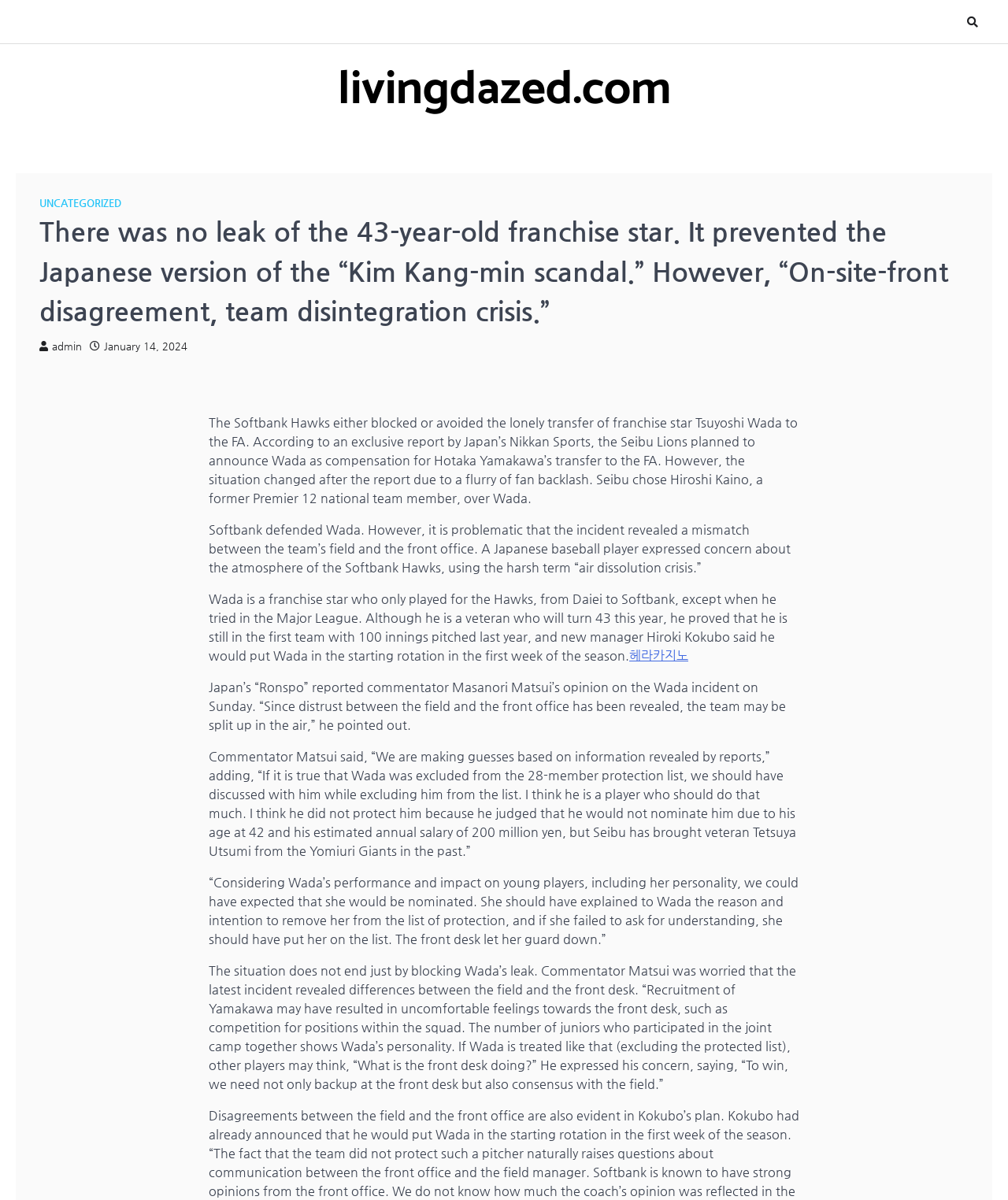What is the name of the commentator mentioned in the article?
Using the information from the image, answer the question thoroughly.

I determined the answer by reading the article's content, specifically the fifth paragraph, which mentions commentator Masanori Matsui's opinion on the Wada incident.